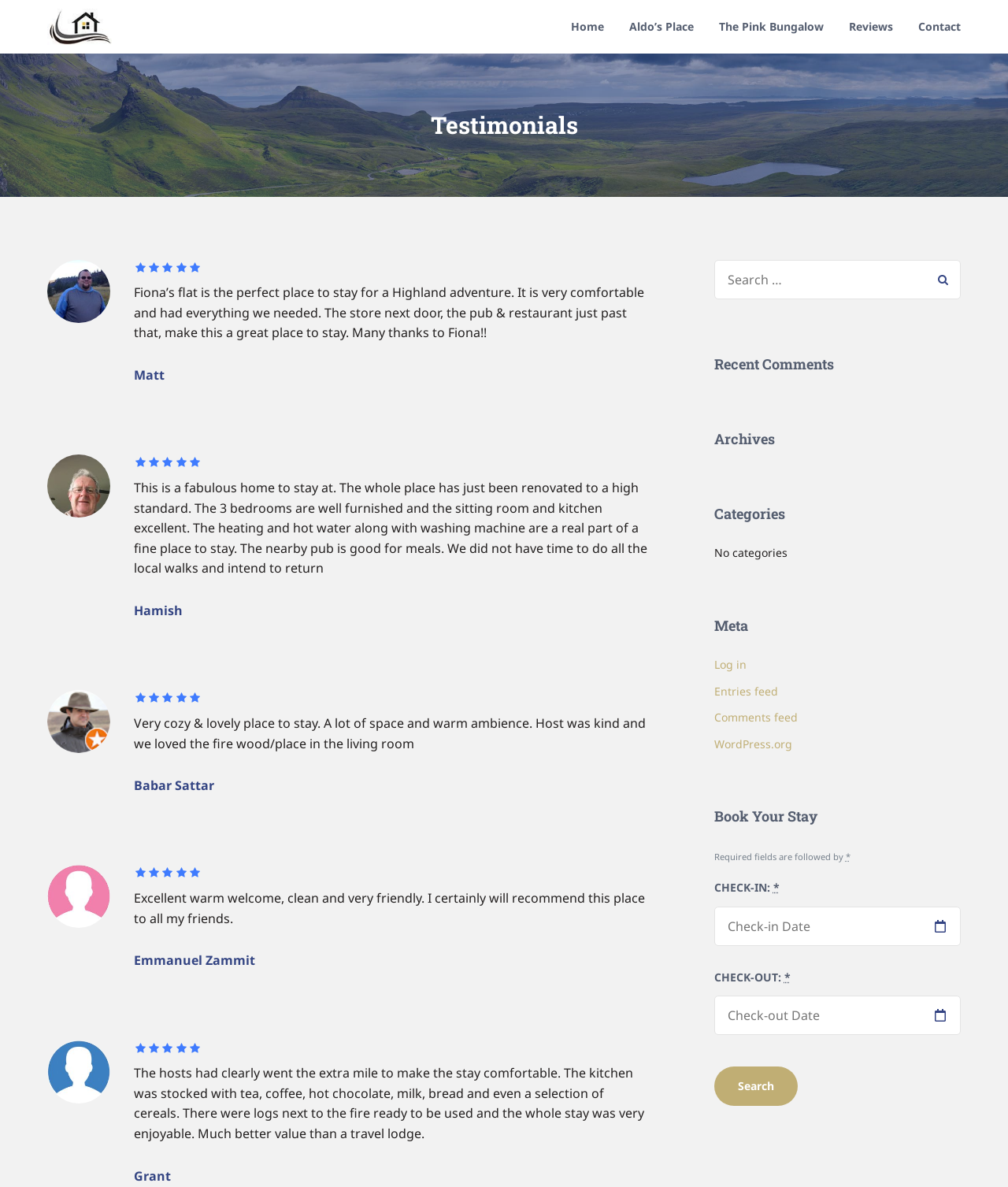Offer a meticulous description of the webpage's structure and content.

The webpage is a testimonials archive page for Simonelli Apartments, a luxury holiday accommodation in the Highlands of Scotland. At the top left, there is a logo and a link to the Simonelli Apartments homepage. Below the logo, there is a brief description of the apartments, stating that they offer comfortable and luxurious accommodations.

The main content of the page is divided into four sections, each containing a testimonial from a satisfied customer. Each testimonial includes a heading with the customer's name, followed by a paragraph of text describing their positive experience at the apartments. The testimonials are arranged in a vertical column, with the most recent one at the top.

To the right of the testimonials, there is a sidebar with several links and headings. The links include "Home", "Aldo's Place", "The Pink Bungalow", "Reviews", and "Contact", which likely navigate to other pages on the website. There are also headings for "Recent Comments", "Archives", "Categories", and "Meta", which may lead to other sections of the website.

Below the testimonials, there is a search bar with a placeholder text "SEARCH FOR:" and a button with a magnifying glass icon. This allows users to search for specific content on the website.

Further down, there is a section for booking a stay at the apartments. This includes fields for checking in and out, with required fields marked with an asterisk. There is also a "Search" button to submit the booking request.

Overall, the webpage is focused on showcasing the positive experiences of customers at Simonelli Apartments, with easy access to booking a stay and navigating to other relevant pages on the website.